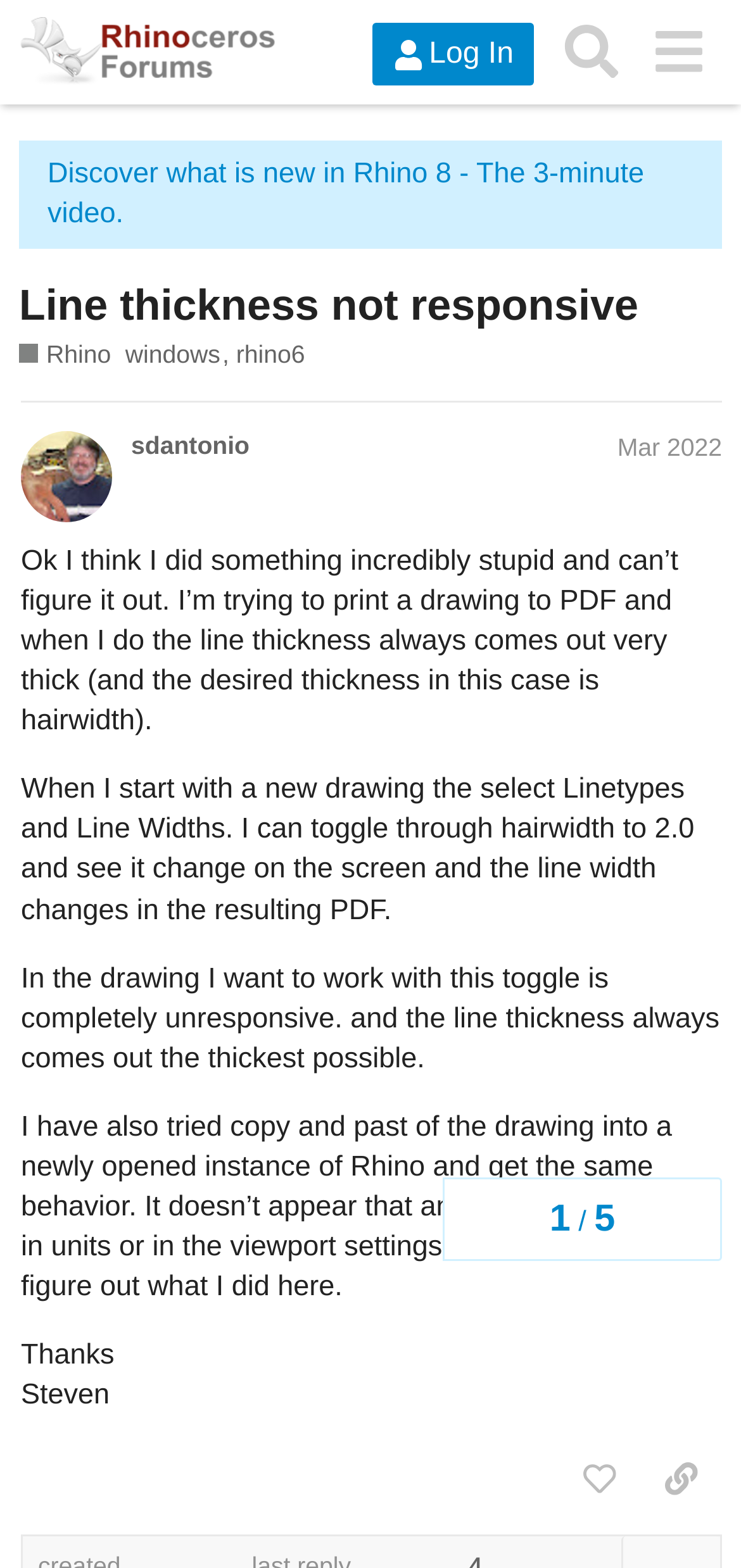Respond to the question with just a single word or phrase: 
How many buttons are available in the post?

3